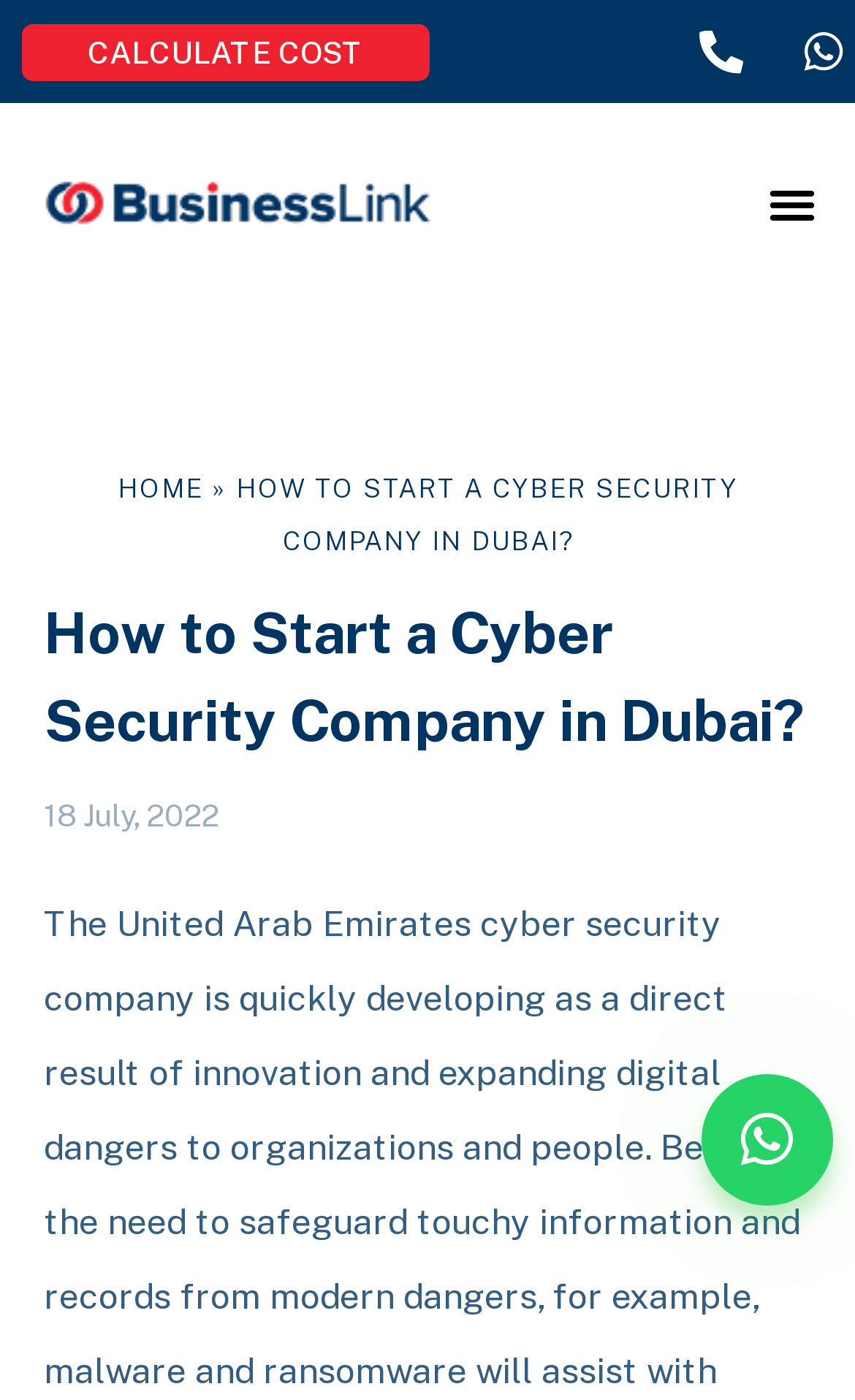Create a detailed description of the webpage's content and layout.

The webpage is about starting a cyber security company in Dubai, UAE. At the top left, there is a logo of Business Link UAE, accompanied by a link to "CALCULATE COST" and two empty links. On the top right, there is a menu toggle button. 

Below the logo, there is a heading that reads "How to Start a Cyber Security Company in Dubai?" followed by a date "18 July, 2022". The main content of the webpage is likely to be below this heading, although the exact content is not specified in the accessibility tree.

On the top right corner, there is a button with a cross symbol, likely used to close a popup or a modal window. The menu toggle button, when expanded, reveals a menu with a link to "HOME" and a separator symbol "»".